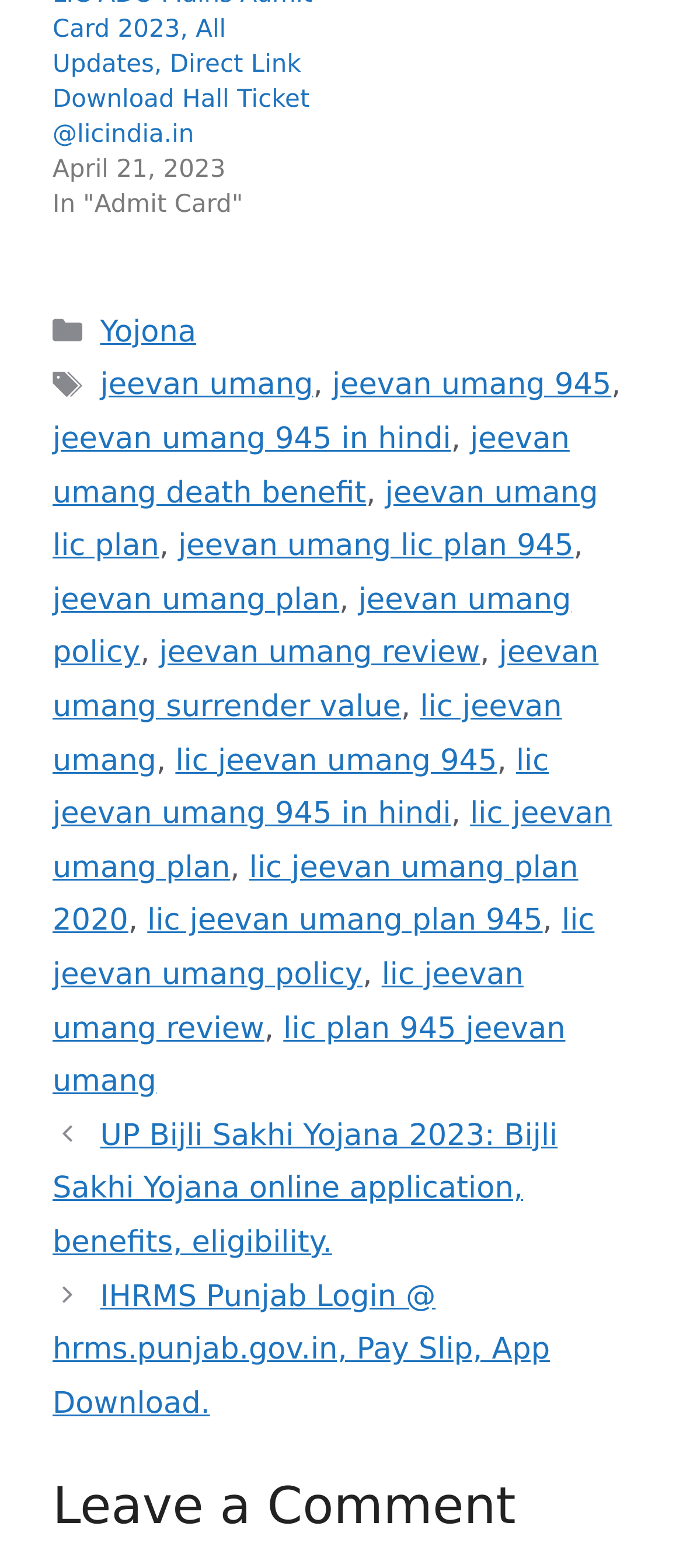What is the purpose of the section at the bottom?
Using the visual information, reply with a single word or short phrase.

Leave a Comment